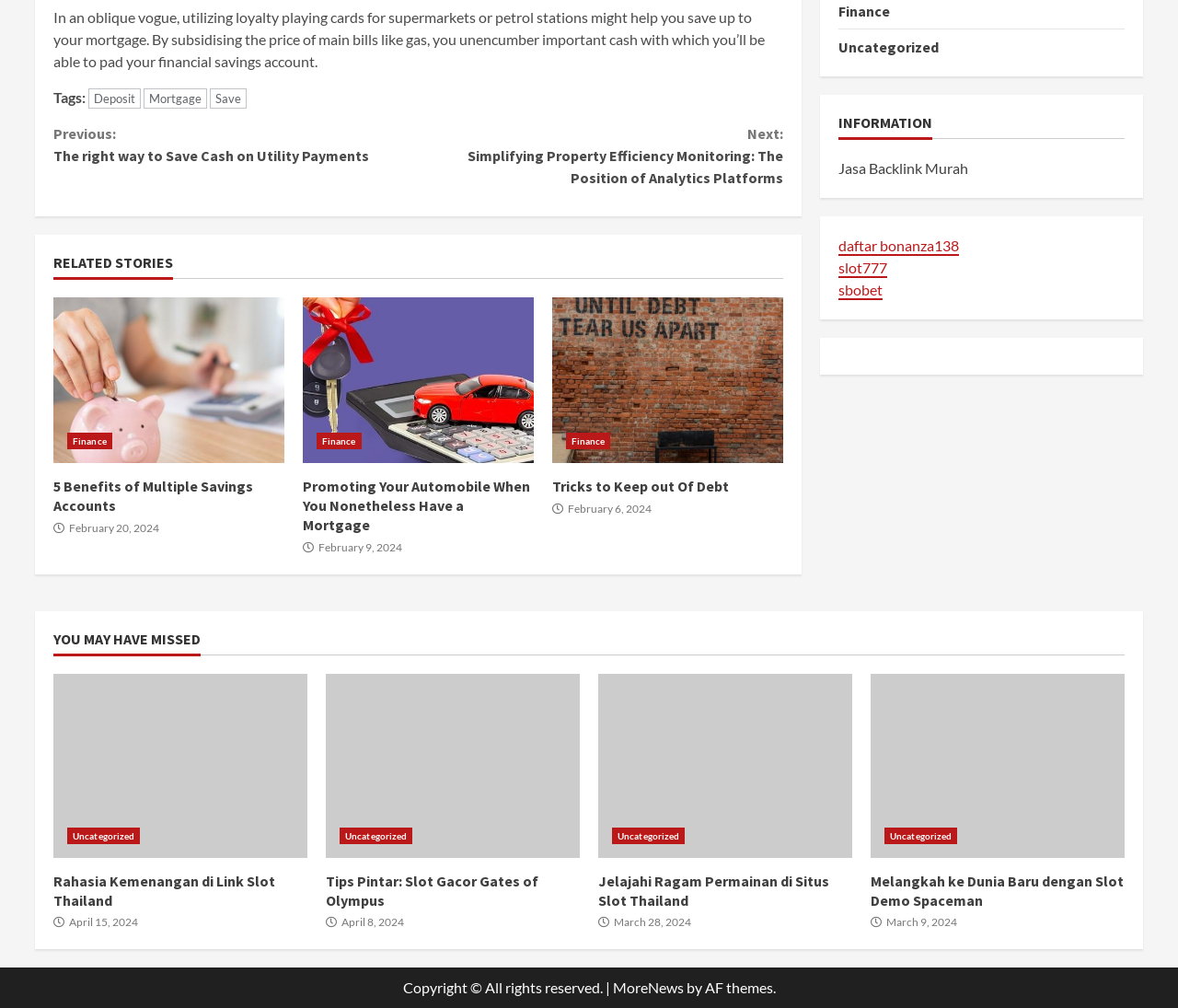Determine the bounding box coordinates for the area you should click to complete the following instruction: "View 'Rahasia Kemenangan di Link Slot Thailand'".

[0.045, 0.668, 0.261, 0.851]